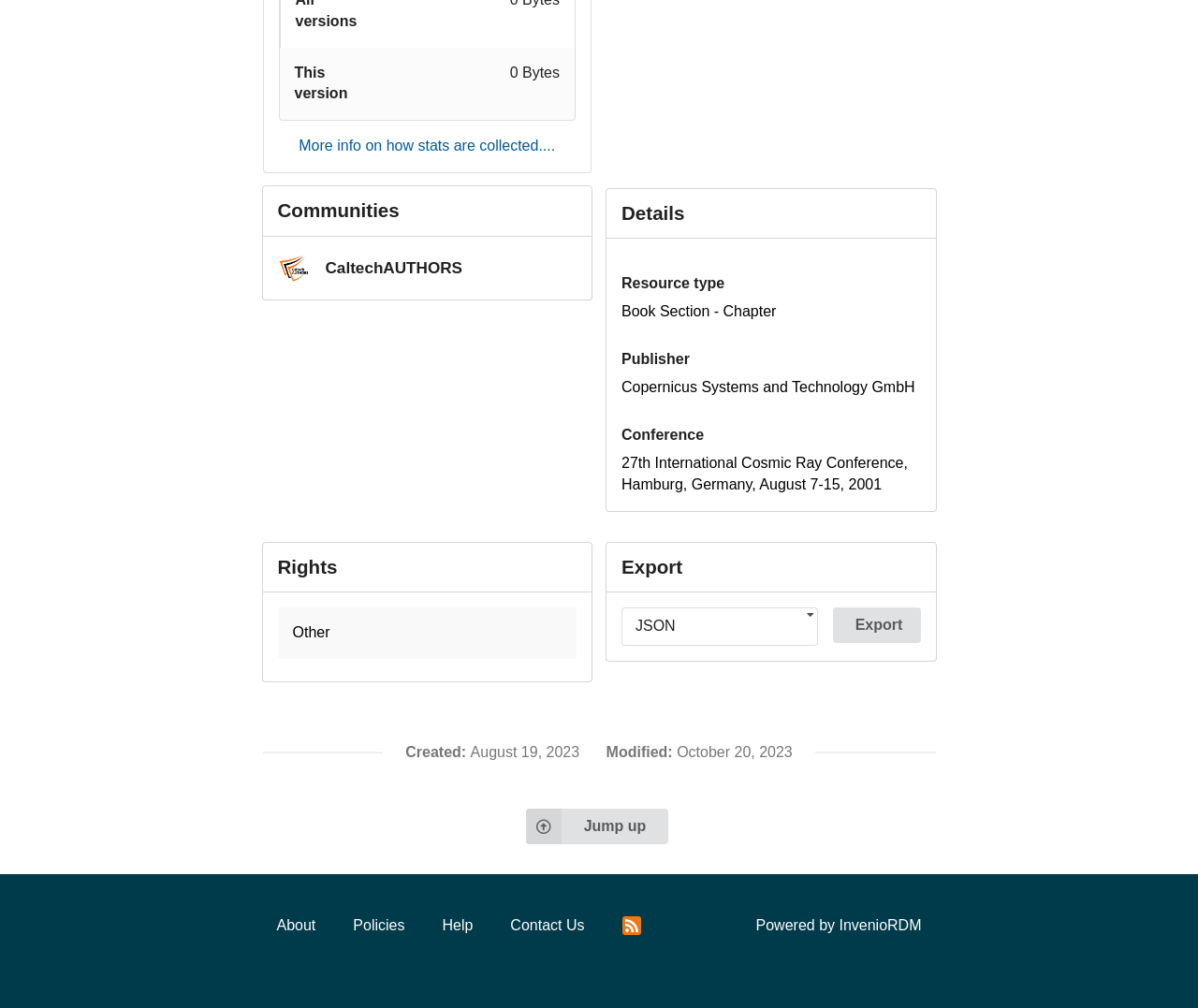Locate the bounding box coordinates of the element that needs to be clicked to carry out the instruction: "Jump to top of page". The coordinates should be given as four float numbers ranging from 0 to 1, i.e., [left, top, right, bottom].

[0.439, 0.802, 0.558, 0.837]